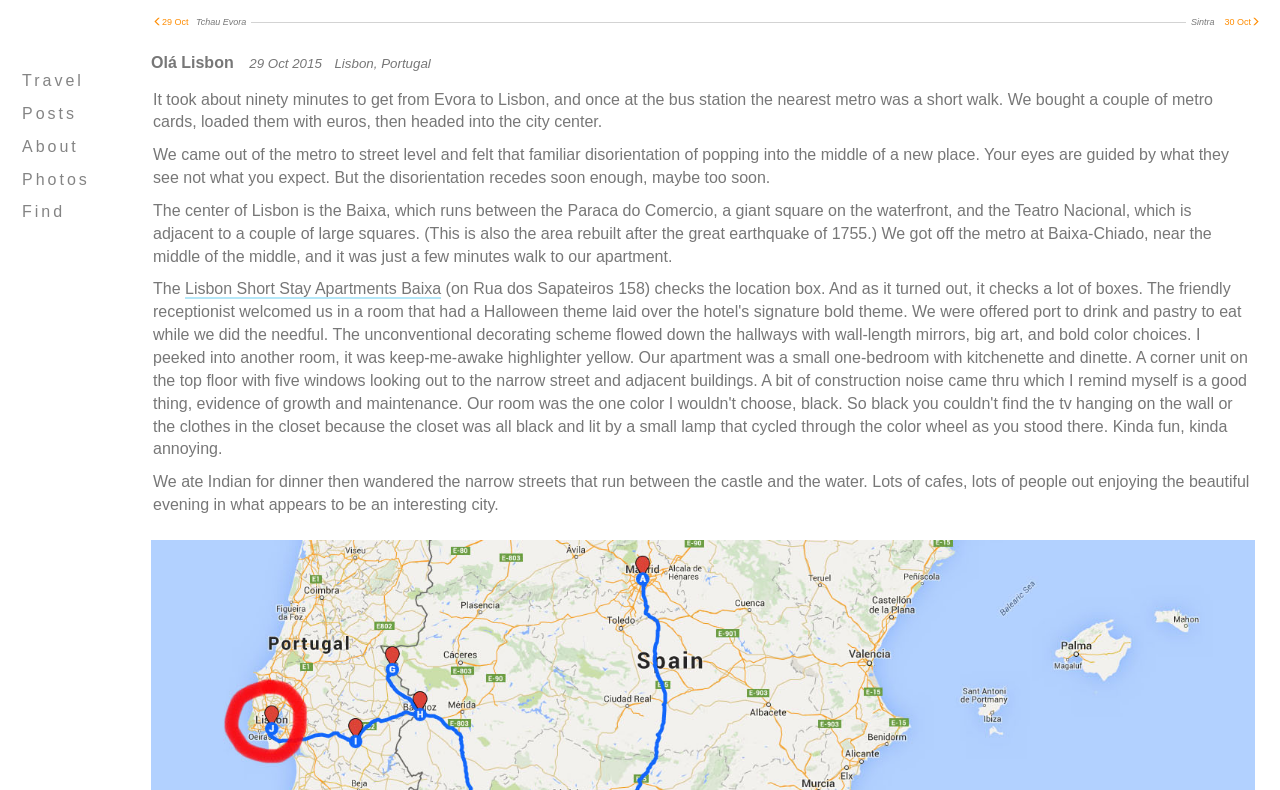Identify the bounding box coordinates for the UI element described as: "Portugal". The coordinates should be provided as four floats between 0 and 1: [left, top, right, bottom].

[0.298, 0.07, 0.337, 0.089]